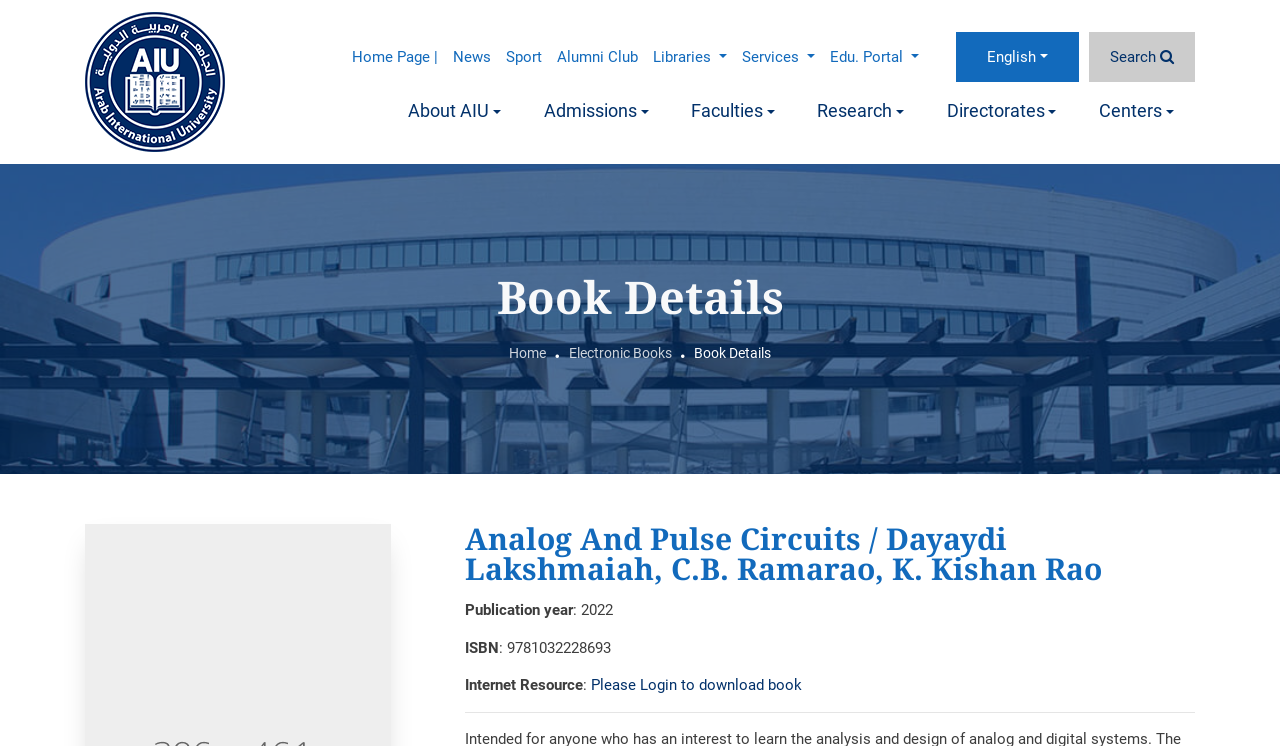What is the name of the university?
From the details in the image, provide a complete and detailed answer to the question.

I found the answer by looking at the top-left corner of the webpage, where there is a link with the text 'Arab International University' and an image with the same name.